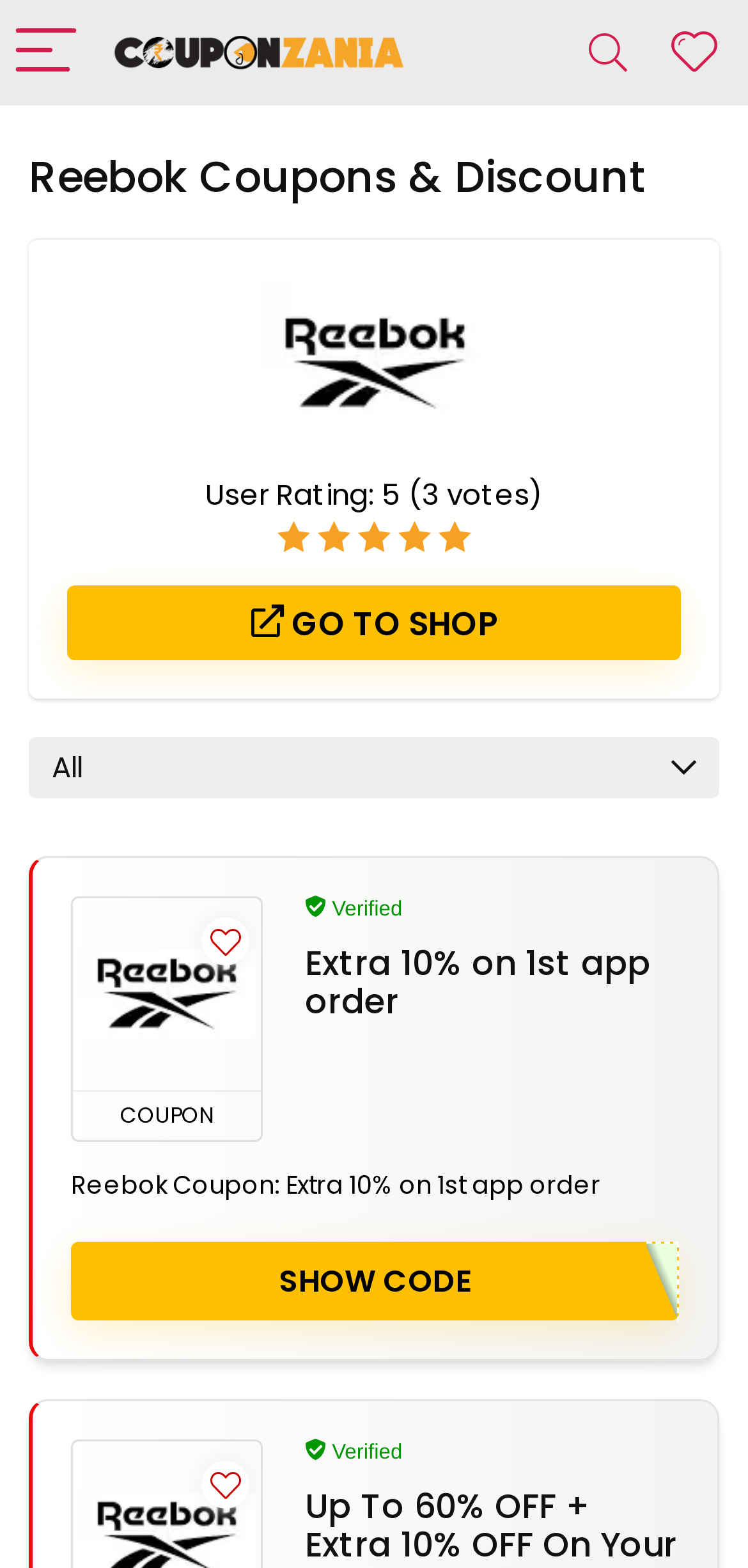Provide the bounding box coordinates of the HTML element this sentence describes: "Go to shop".

[0.09, 0.373, 0.91, 0.421]